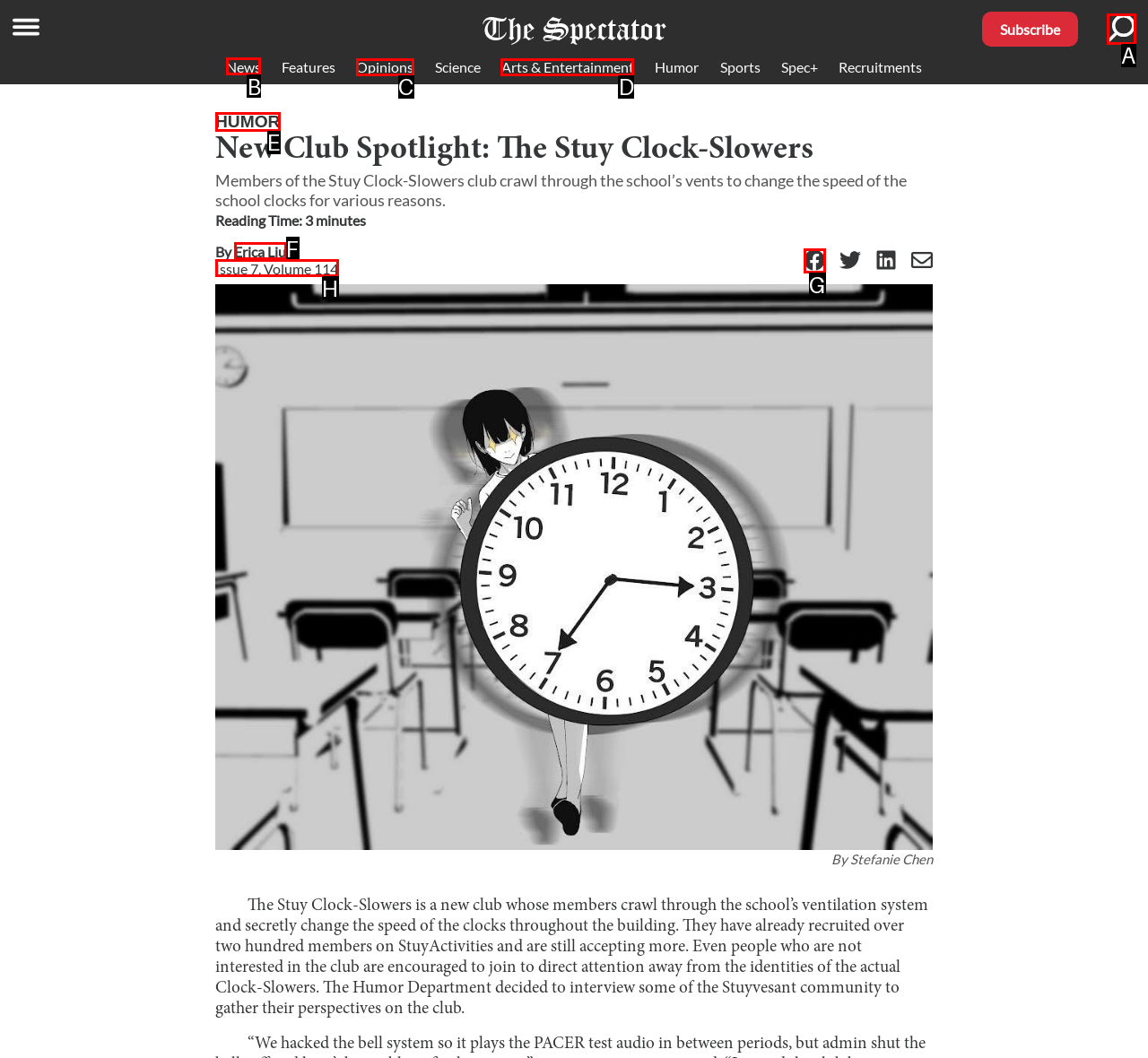Out of the given choices, which letter corresponds to the UI element required to Read the news? Answer with the letter.

B